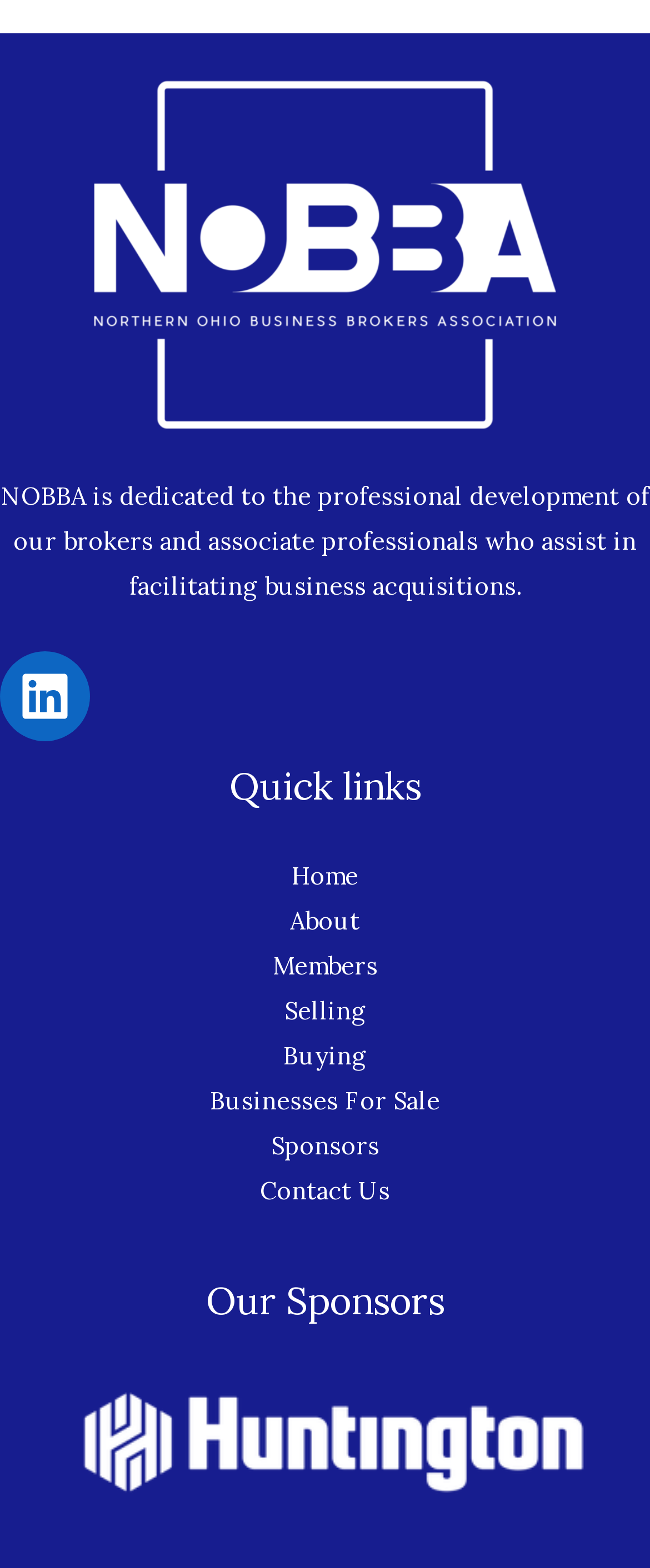Please identify the bounding box coordinates of the element I need to click to follow this instruction: "Check Our Sponsors".

[0.0, 0.812, 1.0, 0.848]